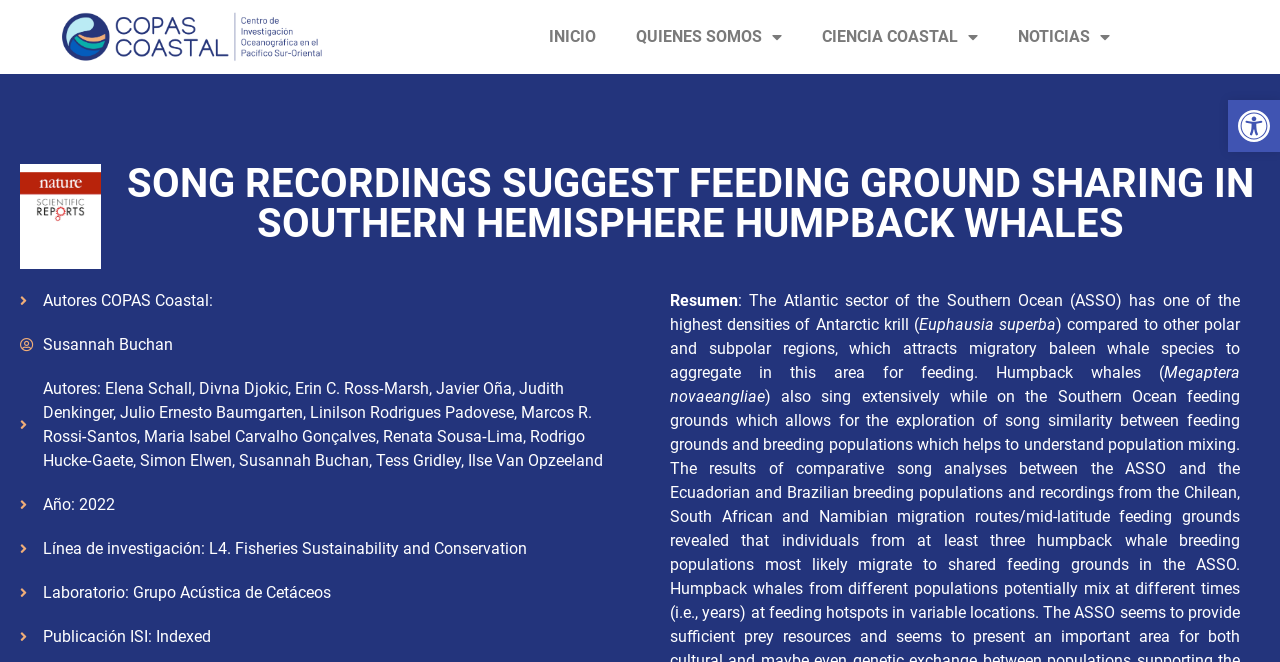Give a complete and precise description of the webpage's appearance.

The webpage appears to be a scientific article or research paper about humpback whales. At the top, there is a button to open an accessibility toolbar, accompanied by an image of a toolbox. Below this, there are four links: "INICIO", "QUIENES SOMOS", "CIENCIA COASTAL", and "NOTICIAS", which are likely navigation links to other sections of the website.

The main content of the page is a research article titled "SONG RECORDINGS SUGGEST FEEDING GROUND SHARING IN SOUTHERN HEMISPHERE HUMPBACK WHALES". Below the title, there is a list of authors, including Susannah Buchan, Elena Schall, and several others. The authors are listed in a single block of text, with each name separated by a comma.

To the right of the author list, there is a summary or abstract of the article, which discusses the feeding habits of humpback whales in the Atlantic sector of the Southern Ocean. The text mentions the high density of Antarctic krill in this region, which attracts migratory baleen whale species, including humpback whales. The summary is divided into several paragraphs, with the scientific names of species, such as Euphausia superba and Megaptera novaeangliae, highlighted in the text.

At the bottom of the page, there are several metadata fields, including the publication year (2022), research line, laboratory, and publication status (Indexed).